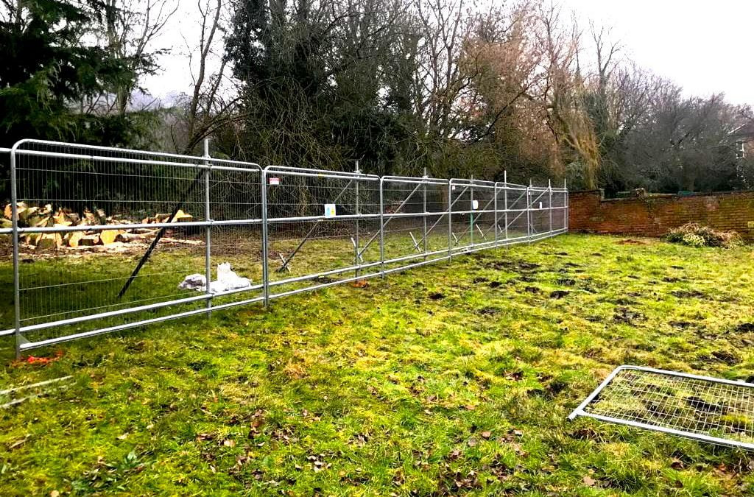Answer the question using only a single word or phrase: 
Why is this type of fencing essential in urban development projects?

To safeguard existing trees